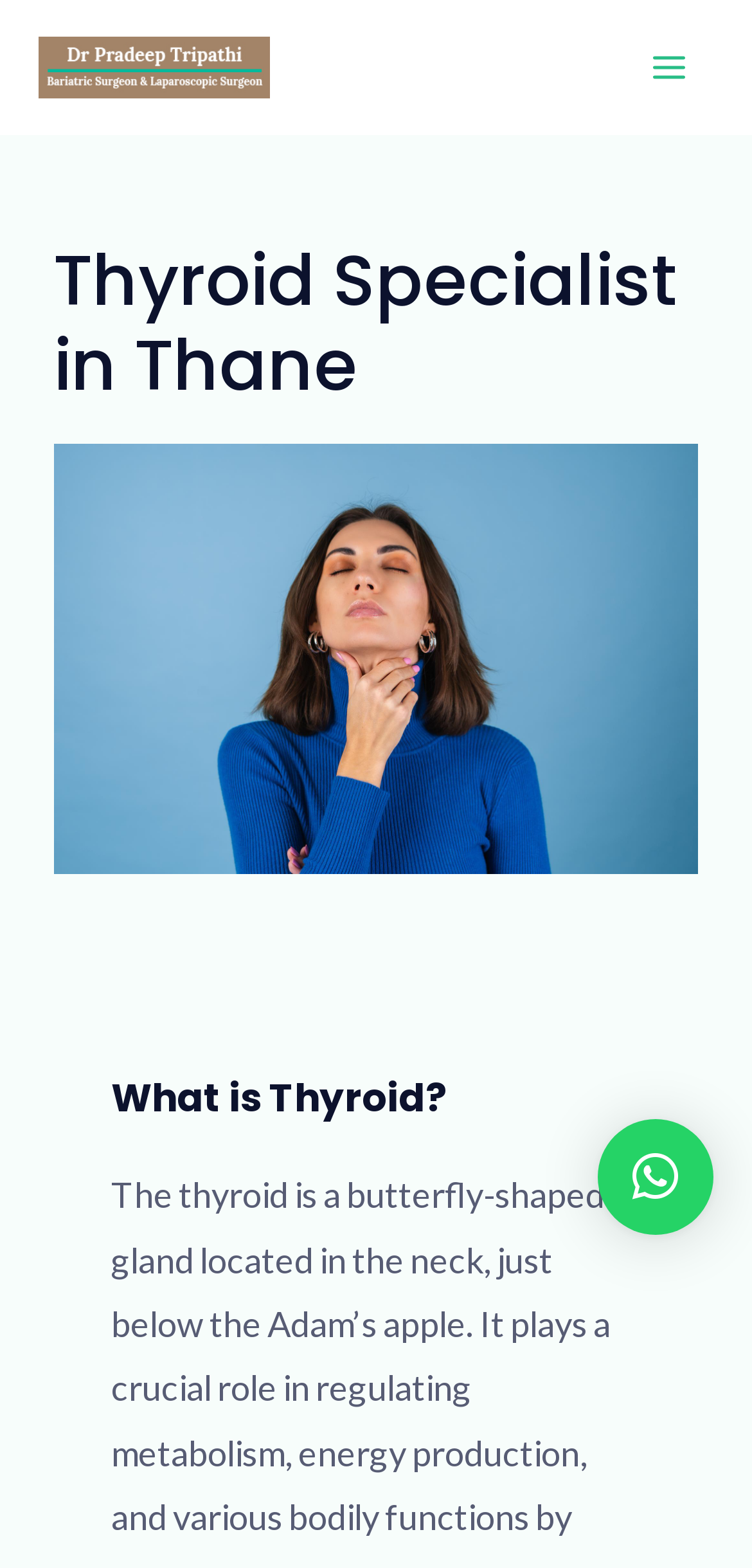What is the topic discussed in the webpage?
From the details in the image, provide a complete and detailed answer to the question.

The topic discussed in the webpage is thyroid, which is evident from the headings 'What is Thyroid?' and 'Thyroid Specialist in Thane', indicating that the webpage is about thyroid-related issues and treatment.